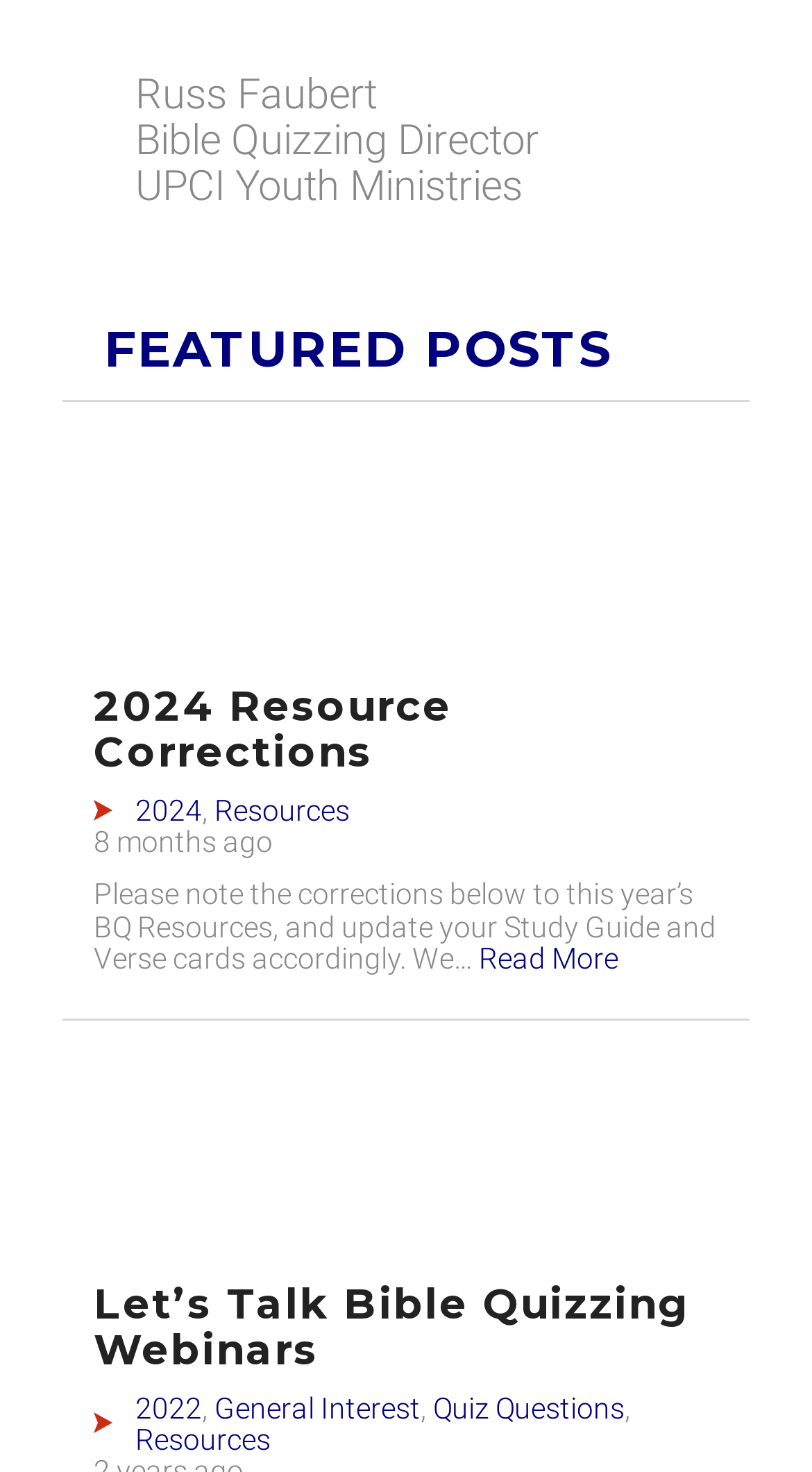Locate the bounding box coordinates of the clickable element to fulfill the following instruction: "check general interest". Provide the coordinates as four float numbers between 0 and 1 in the format [left, top, right, bottom].

[0.264, 0.945, 0.518, 0.967]